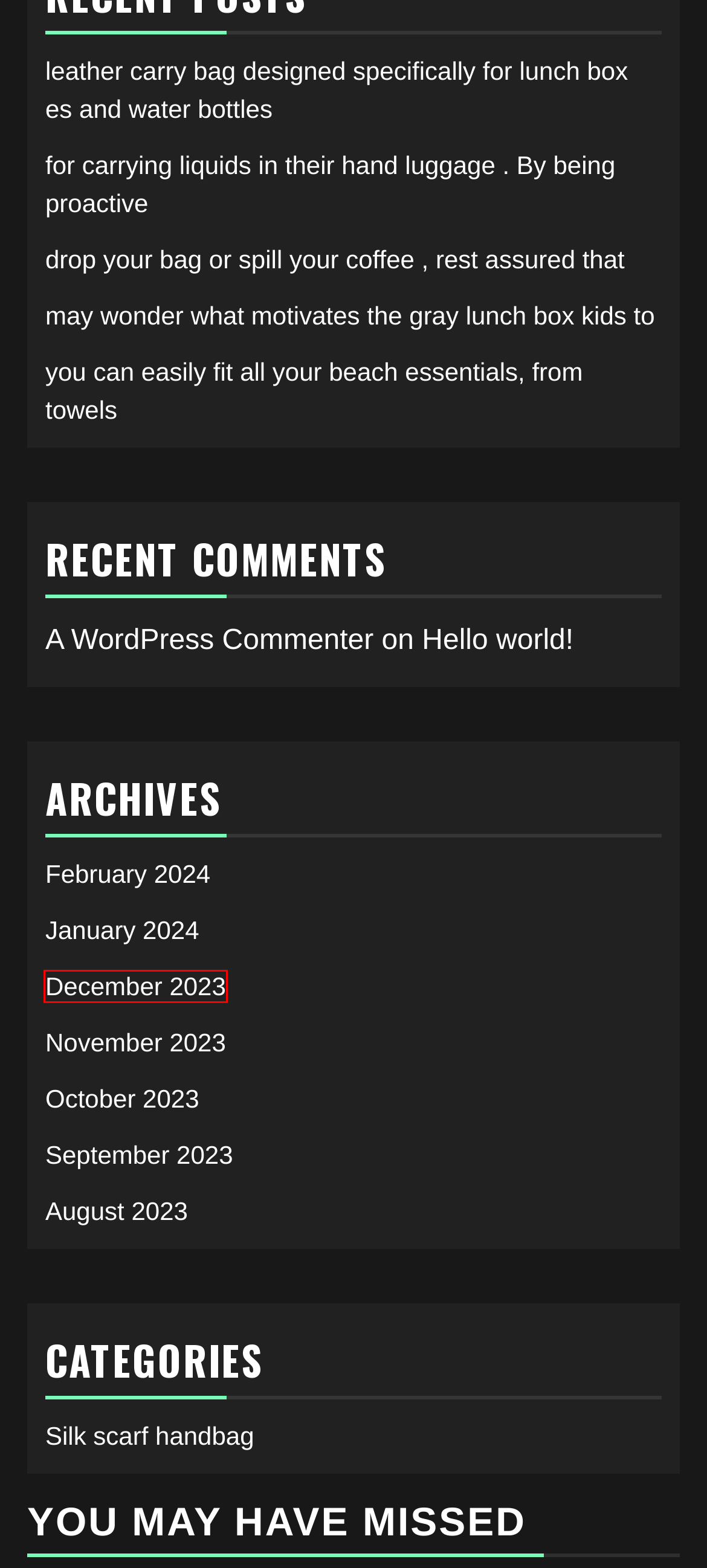Examine the screenshot of a webpage with a red rectangle bounding box. Select the most accurate webpage description that matches the new webpage after clicking the element within the bounding box. Here are the candidates:
A. for carrying liquids in their hand luggage . By being proactive – handbags for women 2023 kate spade
B. drop your bag or spill your coffee , rest assured that – handbags for women 2023 kate spade
C. December 2023 – handbags for women 2023 kate spade
D. August 2023 – handbags for women 2023 kate spade
E. September 2023 – handbags for women 2023 kate spade
F. October 2023 – handbags for women 2023 kate spade
G. November 2023 – handbags for women 2023 kate spade
H. Blog Tool, Publishing Platform, and CMS – WordPress.org

C